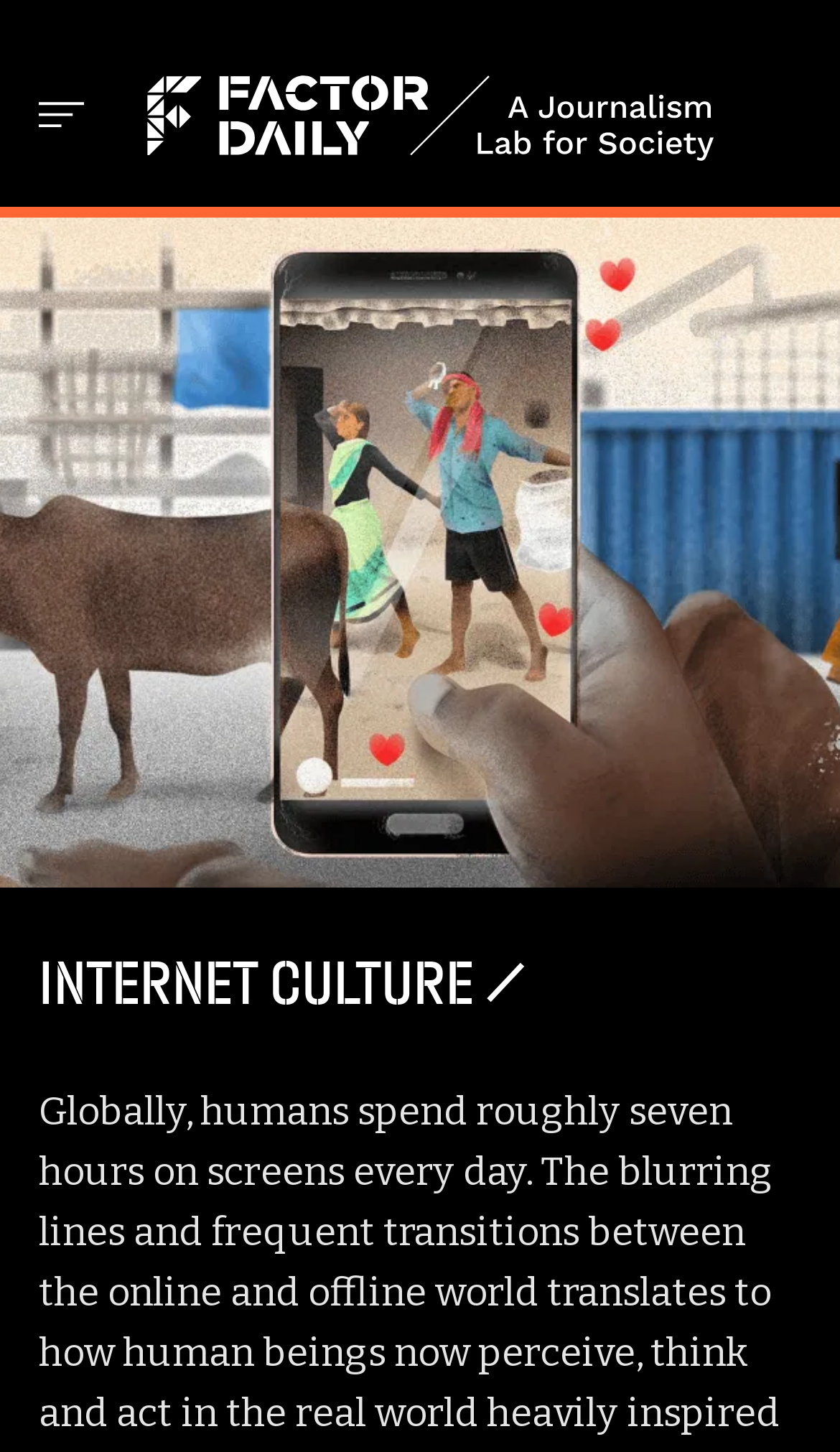How many headings are there on the webpage?
Look at the image and respond to the question as thoroughly as possible.

There is only one heading element on the webpage, which is the 'INTERNET CULTURE' heading with a bounding box of [0.046, 0.647, 0.954, 0.706]. This heading is a prominent element on the webpage, indicating the main topic or section of the content.